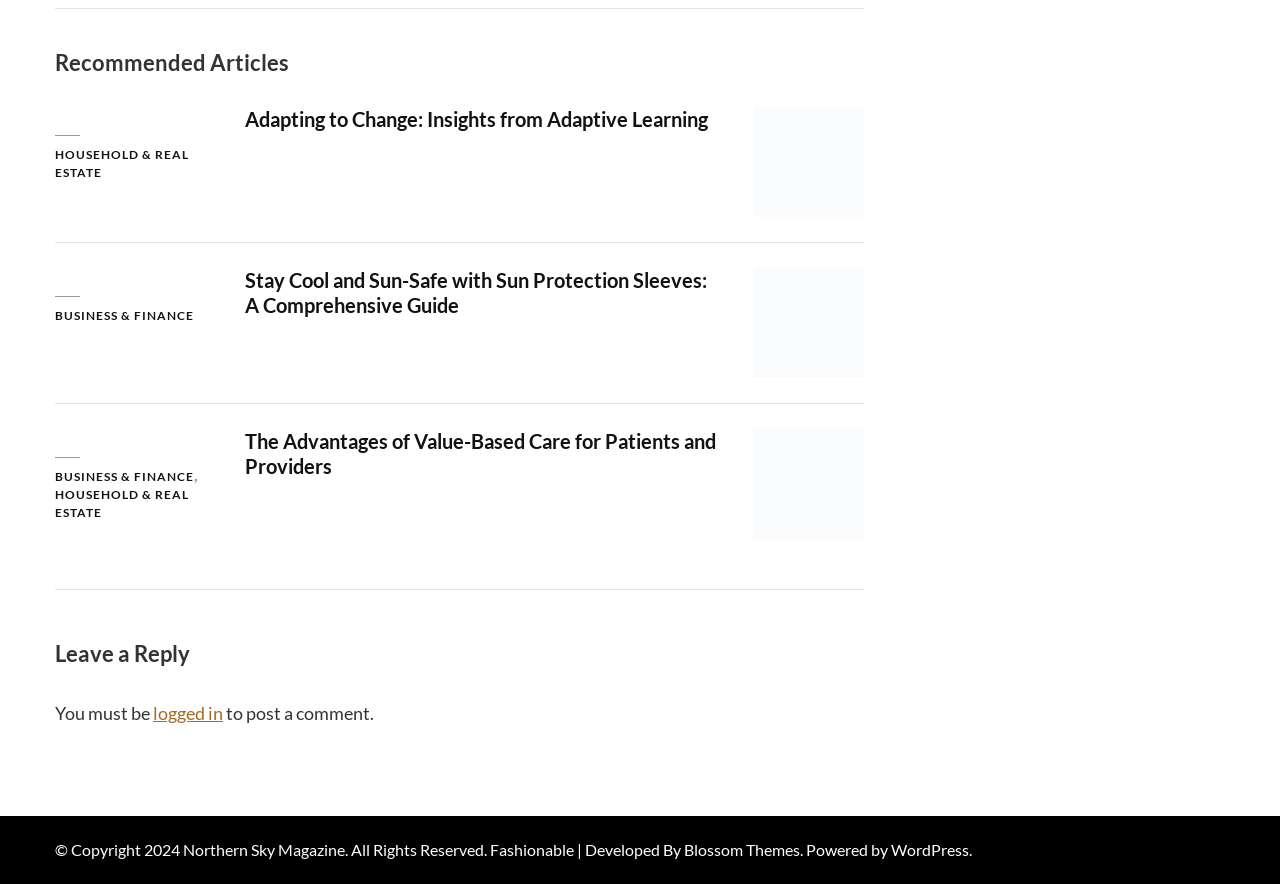Please identify the bounding box coordinates of the element's region that needs to be clicked to fulfill the following instruction: "Search for a term". The bounding box coordinates should consist of four float numbers between 0 and 1, i.e., [left, top, right, bottom].

None